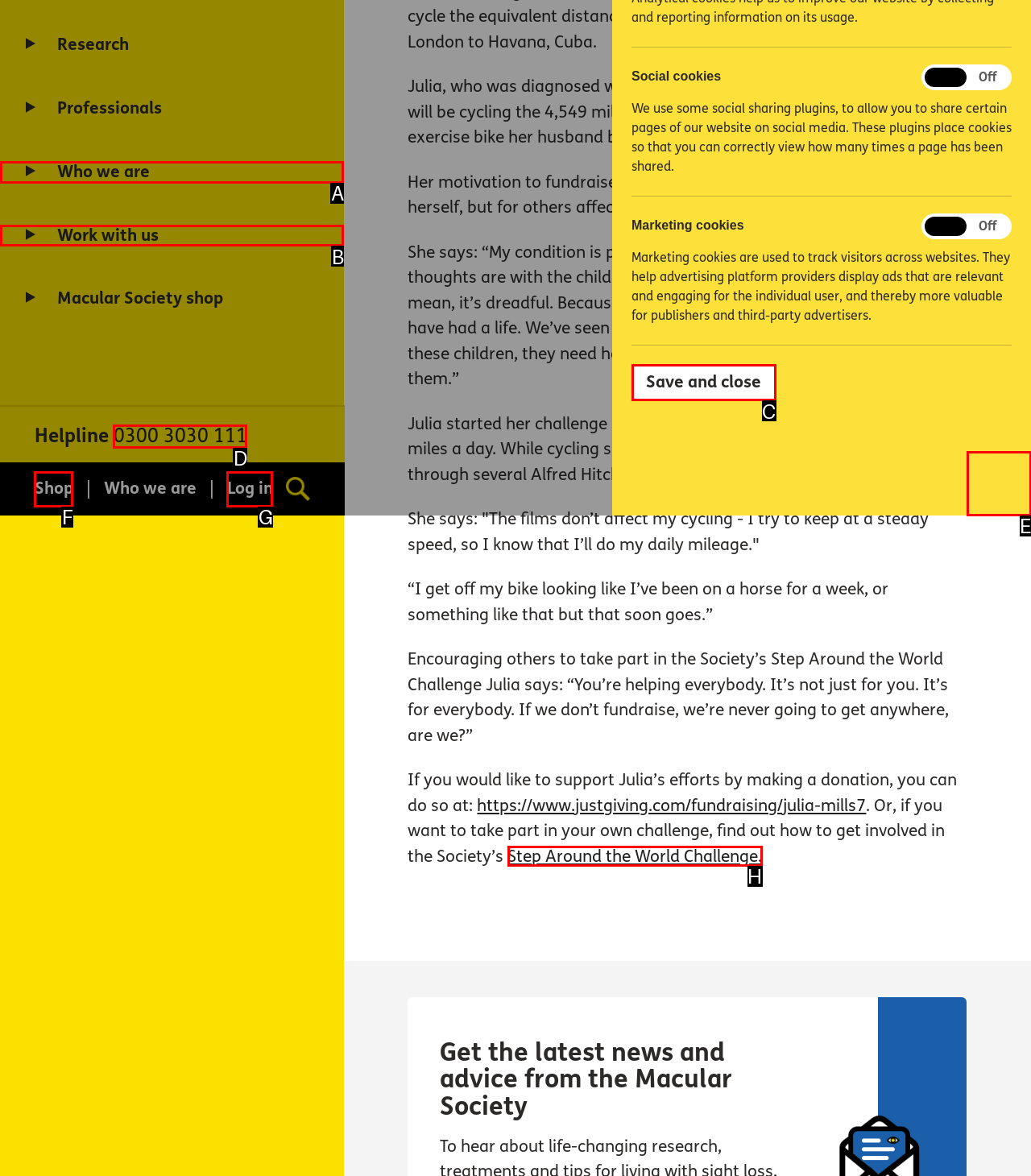Given the description: Step Around the World Challenge., identify the corresponding option. Answer with the letter of the appropriate option directly.

H